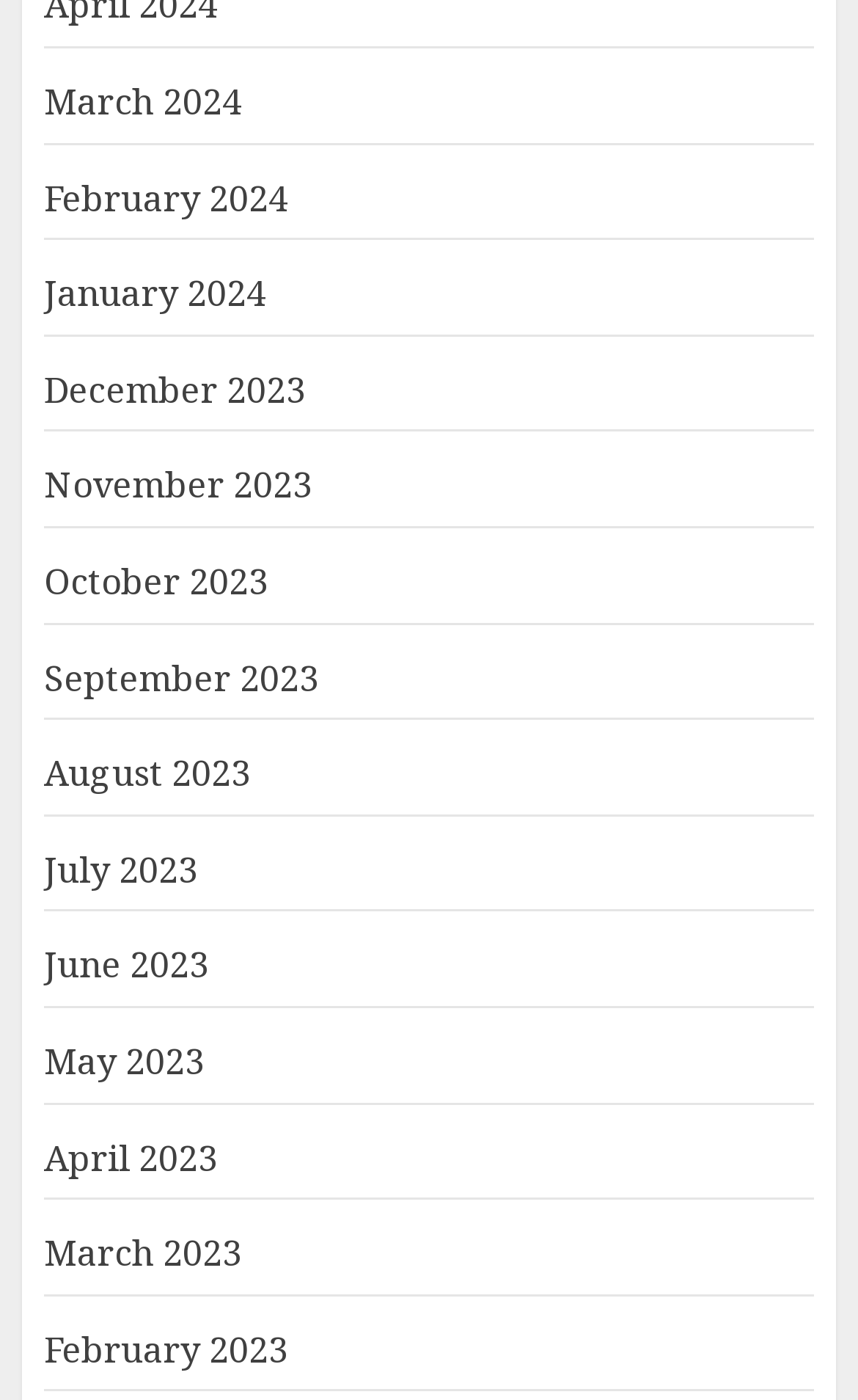Please determine the bounding box coordinates of the element's region to click in order to carry out the following instruction: "access November 2023". The coordinates should be four float numbers between 0 and 1, i.e., [left, top, right, bottom].

[0.051, 0.329, 0.364, 0.365]